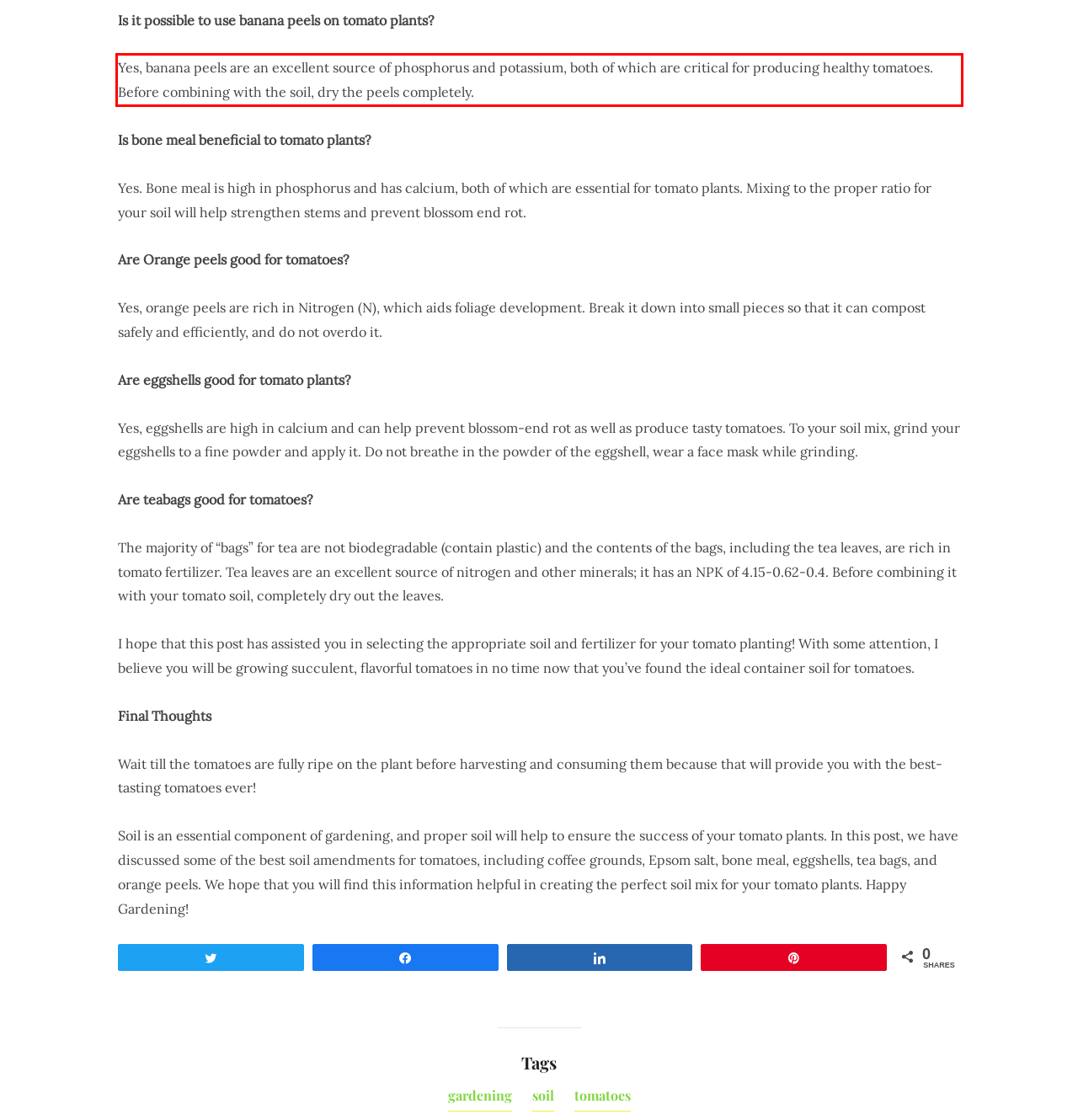Please recognize and transcribe the text located inside the red bounding box in the webpage image.

Yes, banana peels are an excellent source of phosphorus and potassium, both of which are critical for producing healthy tomatoes. Before combining with the soil, dry the peels completely.